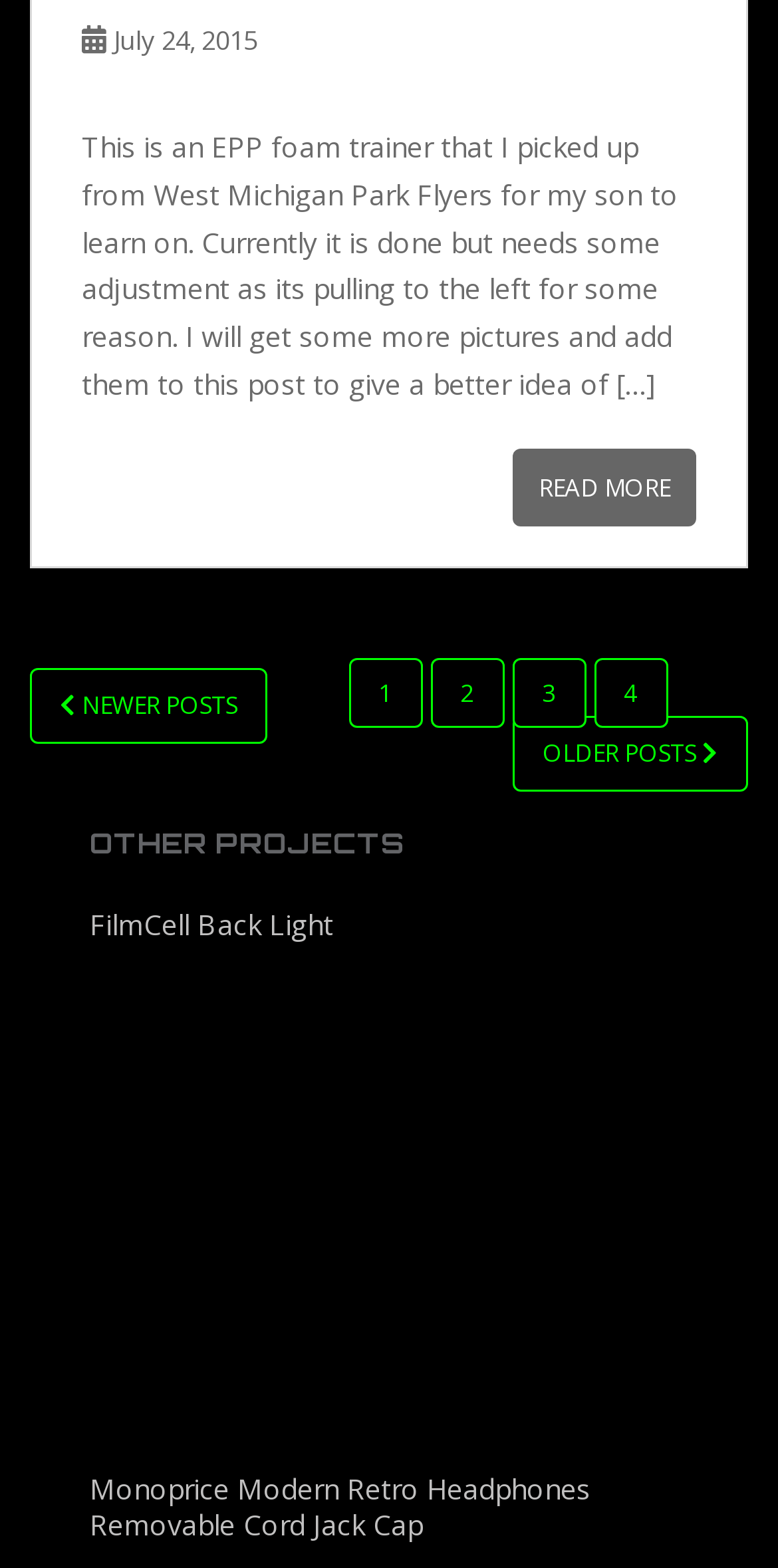Could you indicate the bounding box coordinates of the region to click in order to complete this instruction: "View the 'FilmCell Back Light' project".

[0.115, 0.578, 0.428, 0.602]